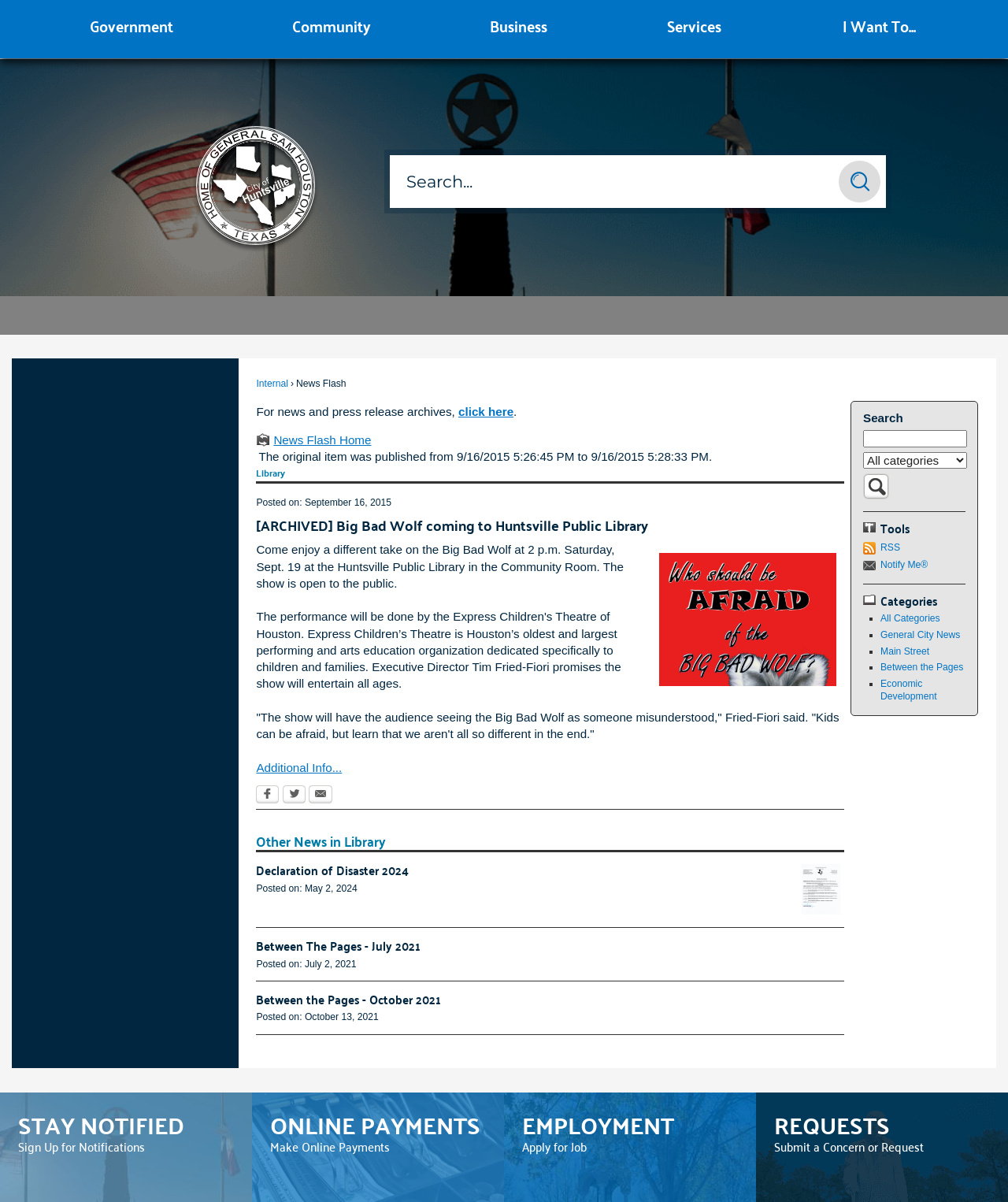Deliver a detailed narrative of the webpage's visual and textual elements.

This webpage appears to be a news flash page from the City of Huntsville, Texas, with a focus on the Huntsville Public Library. At the top of the page, there is a navigation menu with links to "Skip to Main Content", "Interior homa page", and a search bar. Below the navigation menu, there is a main content area that takes up most of the page.

On the left side of the main content area, there is a section with links to "Internal", "News Flash Home", and "Library". Below this section, there is a news article with a heading "[ARCHIVED] Big Bad Wolf coming to Huntsville Public Library" and a brief summary of the event. The article includes an image of the Big Bad Wolf and quotes from Fried-Fiori.

To the right of the news article, there is a sidebar with links to "RSS", "Notify Me", and "Tools". Below the sidebar, there is a list of categories with links to "All Categories", "General City News", "Main Street", "Between the Pages", and "Economic Development".

Further down the page, there are additional news articles and headings, including "Other News in Library" and "Declaration of Disaster 2024". Each article has a heading, a brief summary, and a link to "Additional Info... Opens in new window". There are also social media links to Facebook, Twitter, and Email.

At the bottom of the page, there are four layout tables that take up the full width of the page.